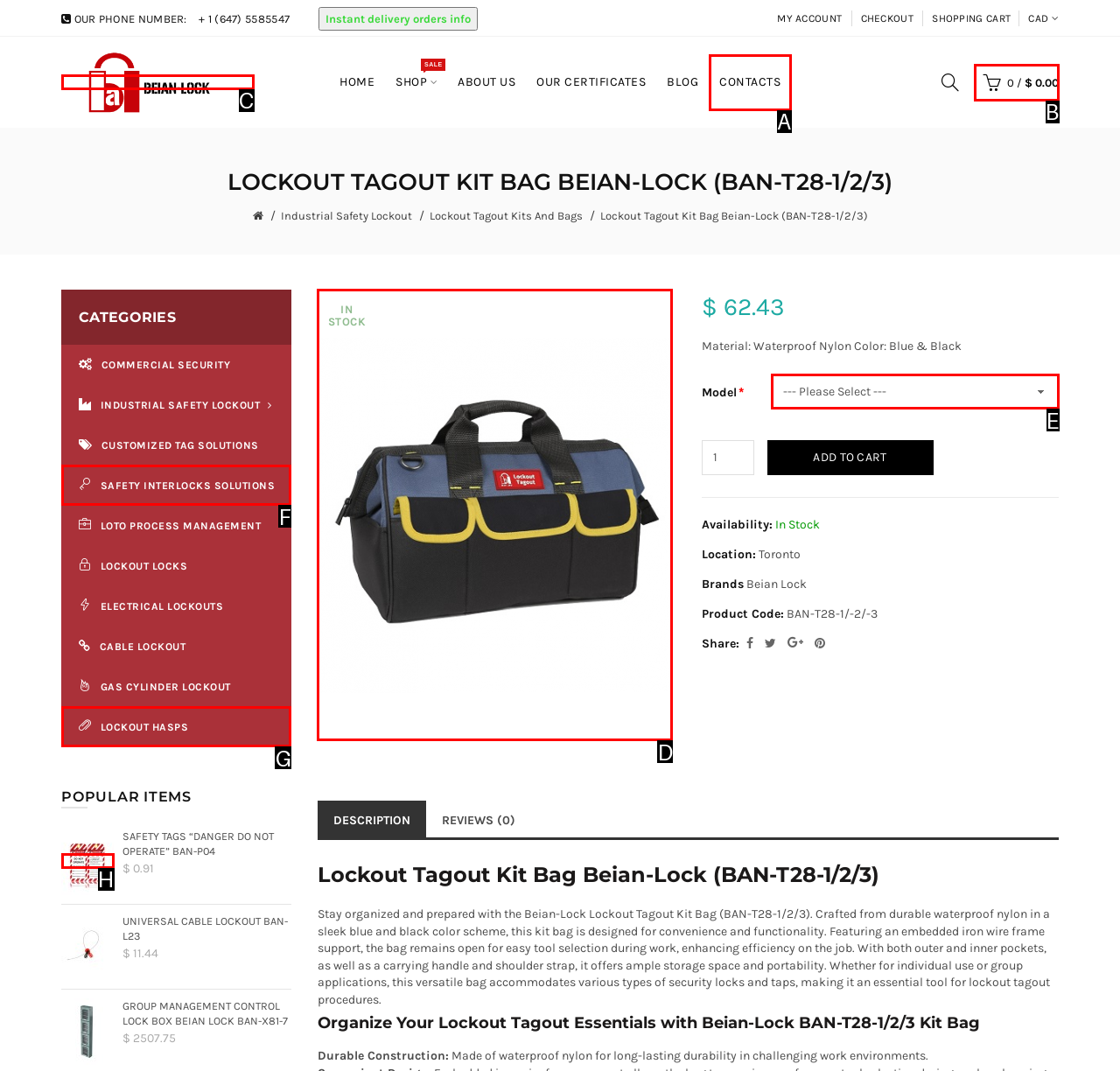Select the letter of the HTML element that best fits the description: 0 / $ 0.00
Answer with the corresponding letter from the provided choices.

B